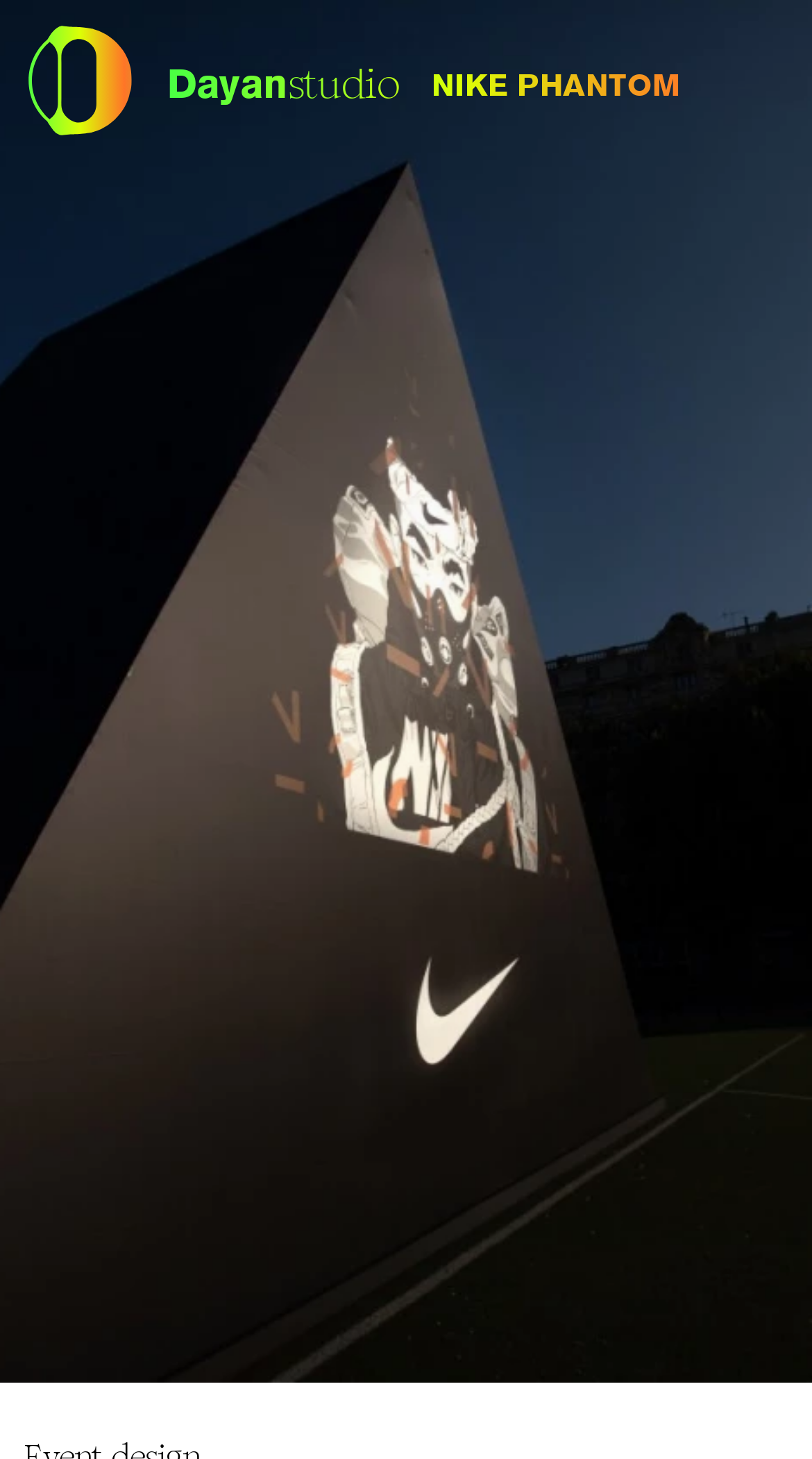Generate a comprehensive description of the contents of the webpage.

The webpage appears to be the website of Dayan Studio, a company specializing in spatial and set design. At the top left corner, there is a link with the company's name "Dayan Studio" in two parts, "Dayan" and "studio", separated by a small gap. Below this, there is a list of links to various projects or collaborations, including Nike, Marine Serre, Daily Paper, and others. These links are arranged in a vertical column, taking up most of the left side of the page.

To the right of the links, there is a brief description of the company, stating that they create immersive environments and memorable experiences. This text is positioned near the top of the page, above the midpoint.

At the bottom left corner, there are two more links: one to read the content in French and another to a contact email address. Next to these links, there is a social media handle, "@dayanstudio", which is likely a link to the company's Instagram page.

There are no images on the page, and the overall layout is dominated by the list of links and the brief company description.